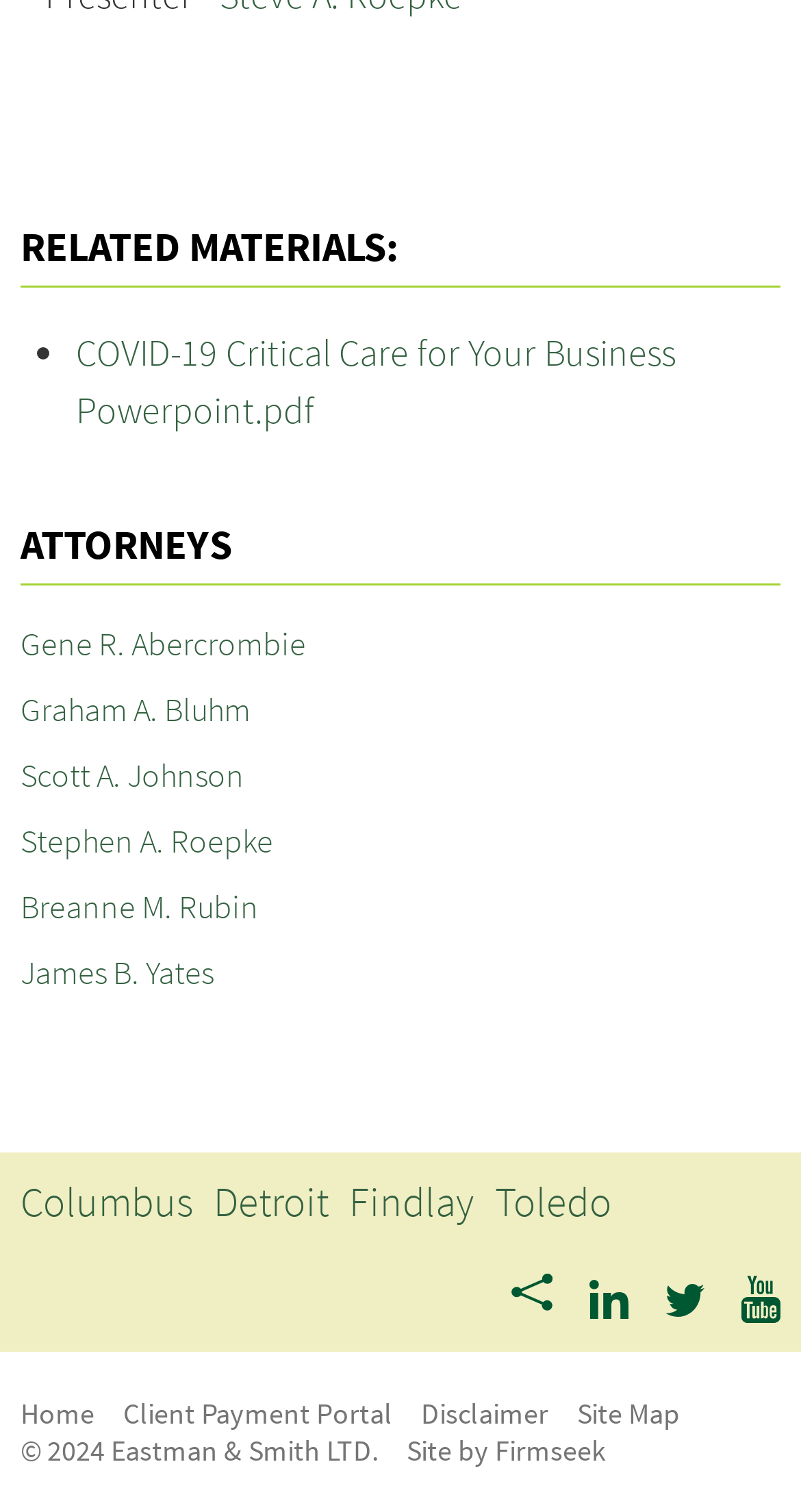How many attorneys are listed?
Look at the image and provide a short answer using one word or a phrase.

6